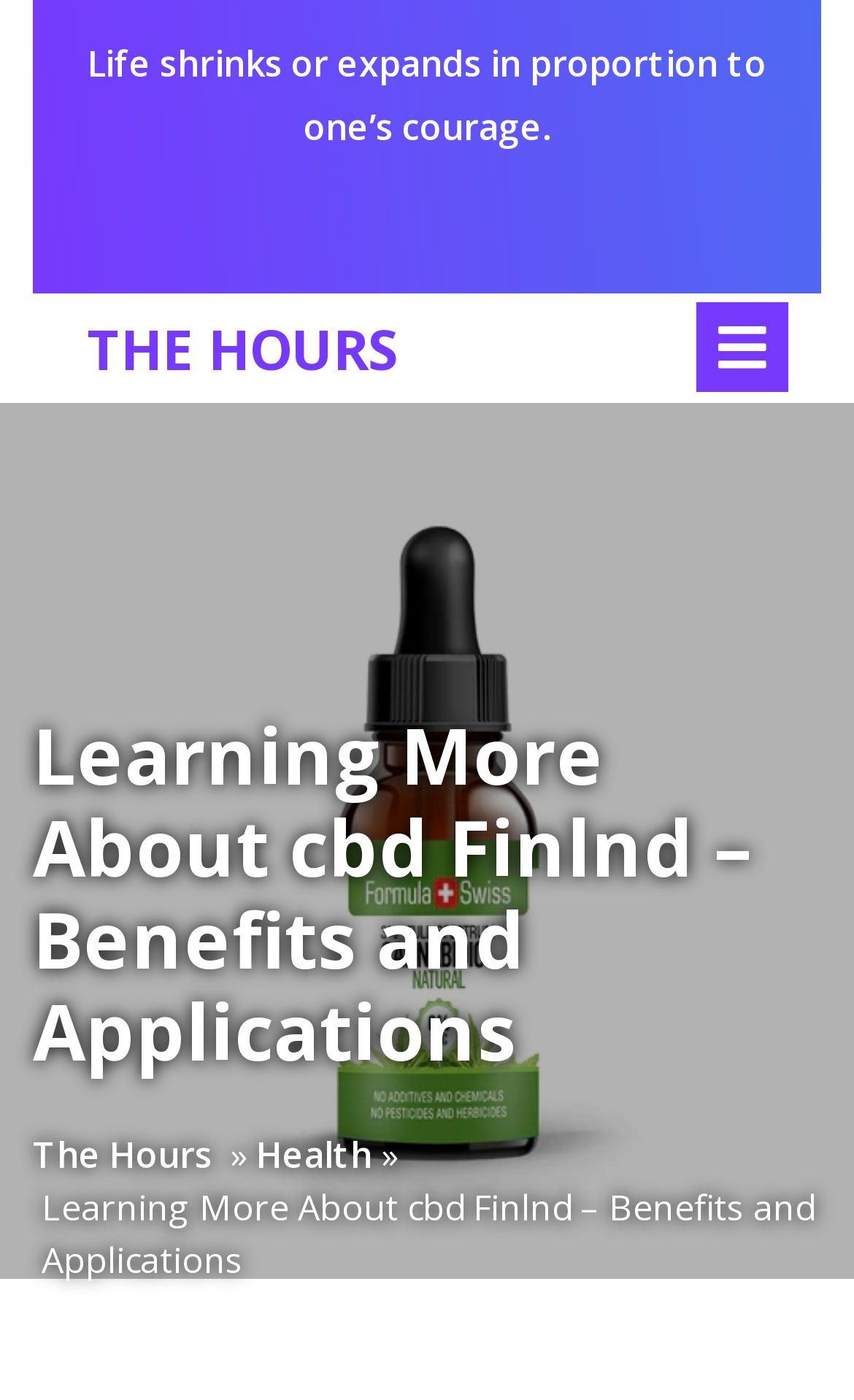Identify the bounding box coordinates for the UI element that matches this description: "Breaking News".

None